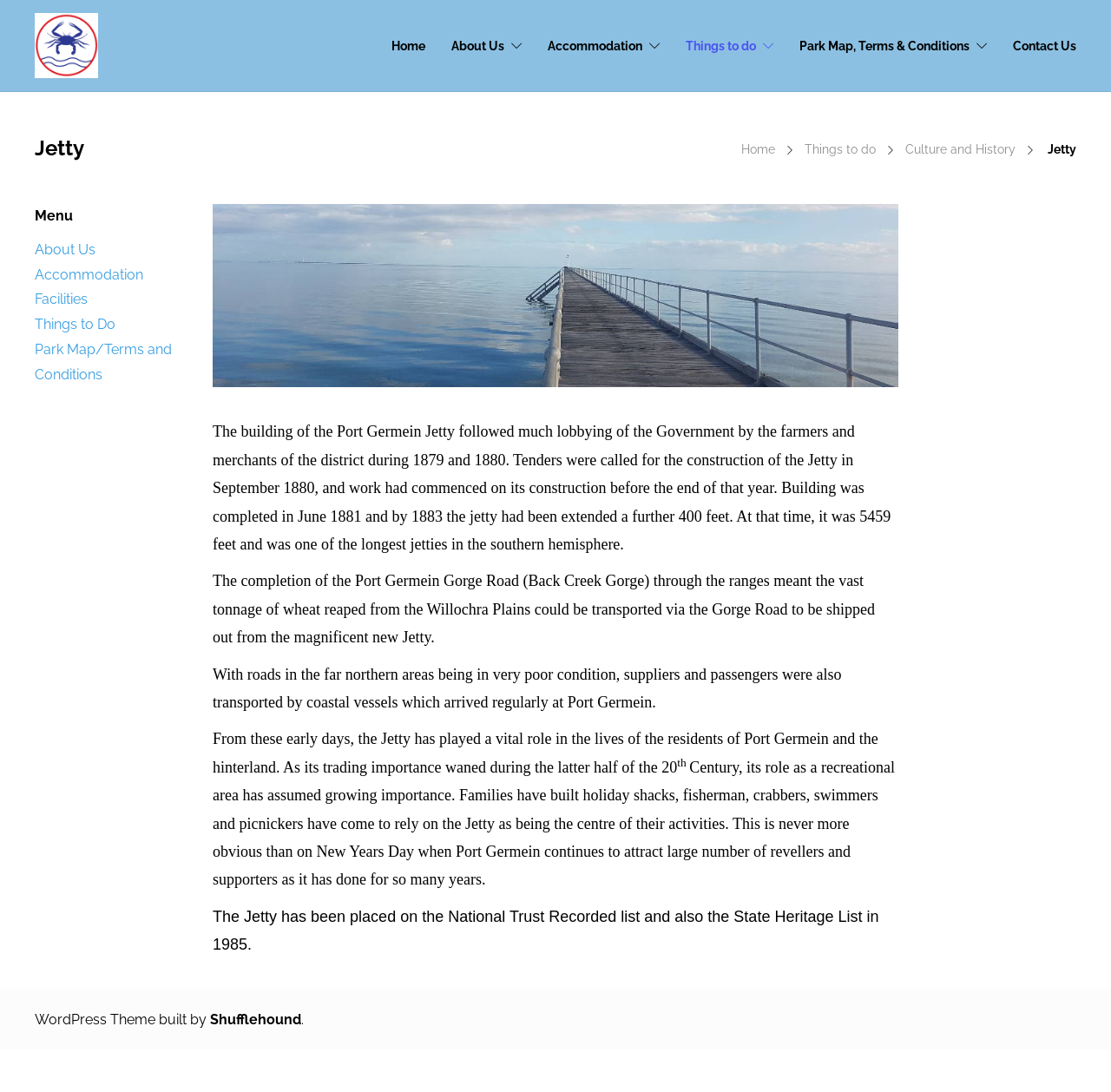What is the purpose of the Jetty?
Answer the question using a single word or phrase, according to the image.

Recreational area